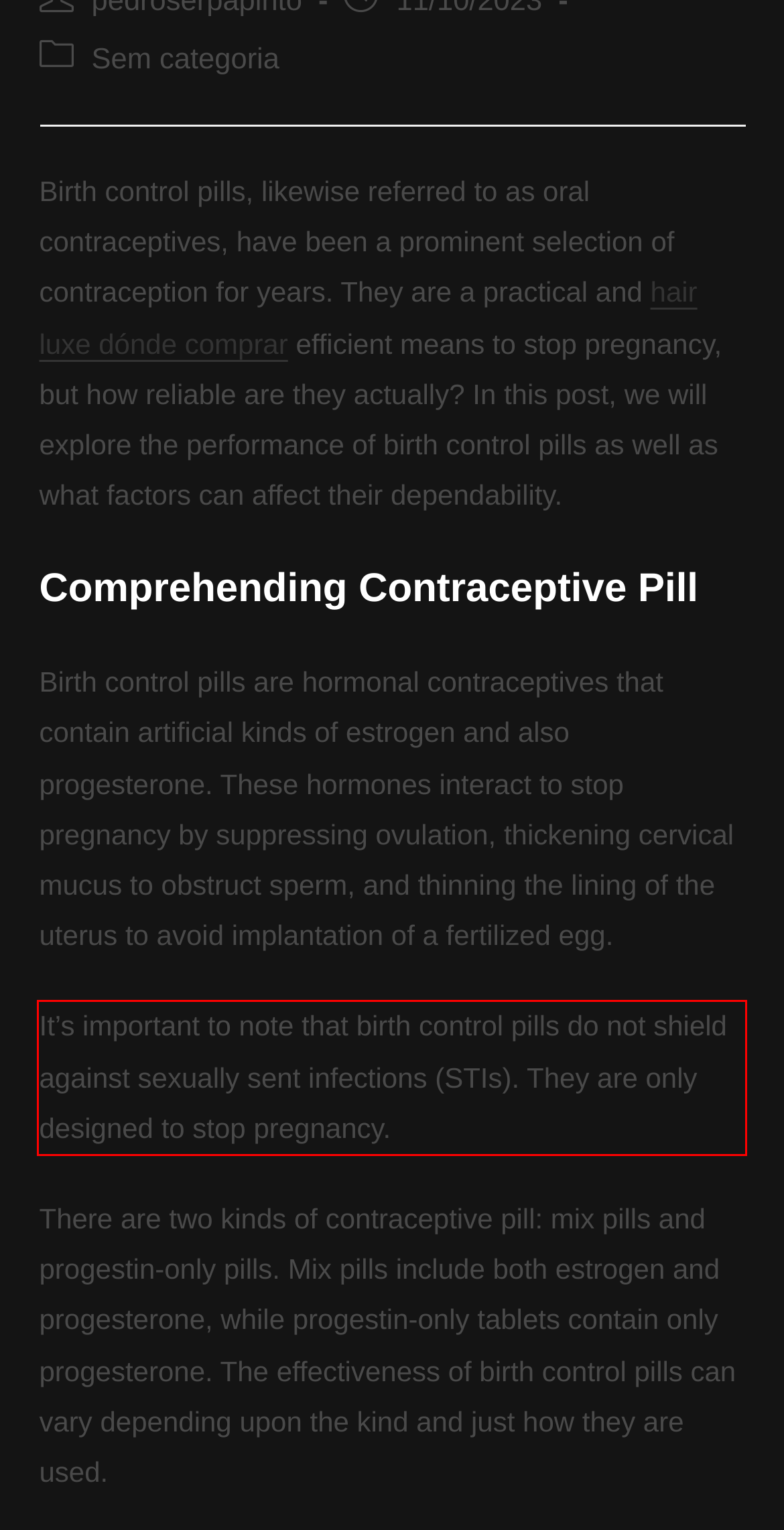You are given a screenshot of a webpage with a UI element highlighted by a red bounding box. Please perform OCR on the text content within this red bounding box.

It’s important to note that birth control pills do not shield against sexually sent infections (STIs). They are only designed to stop pregnancy.